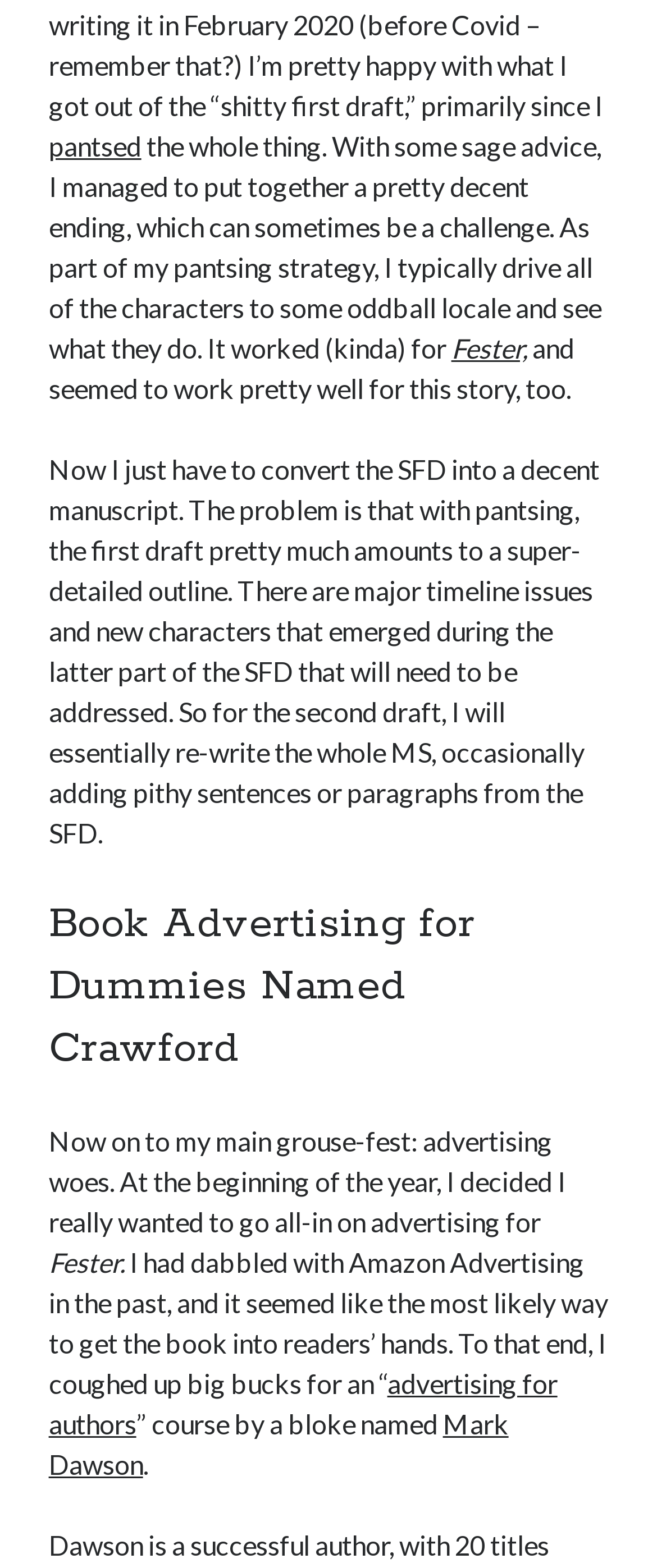What is the title of the second link?
Use the image to answer the question with a single word or phrase.

December 2022